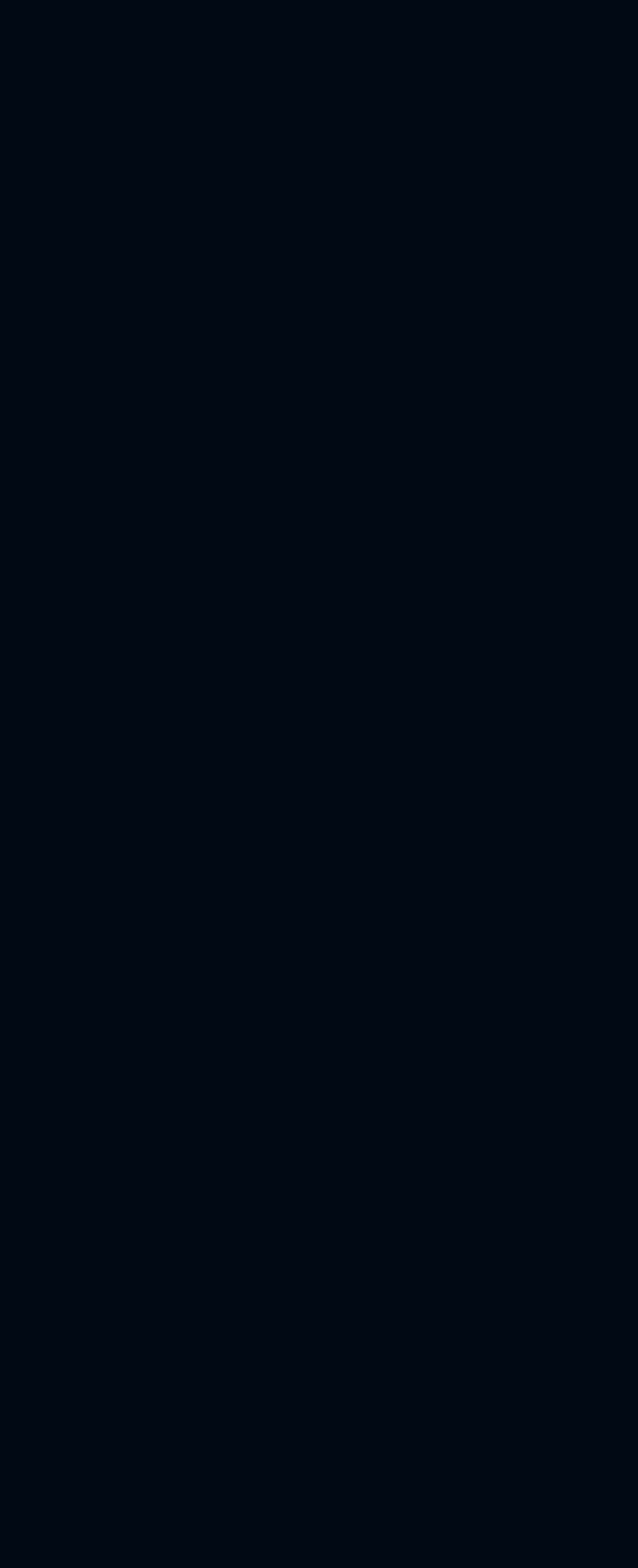What is the category with the most items?
Refer to the image and provide a thorough answer to the question.

I looked at the StaticText elements next to each category link and found that the one next to 'Business' has the highest number, which is 162.